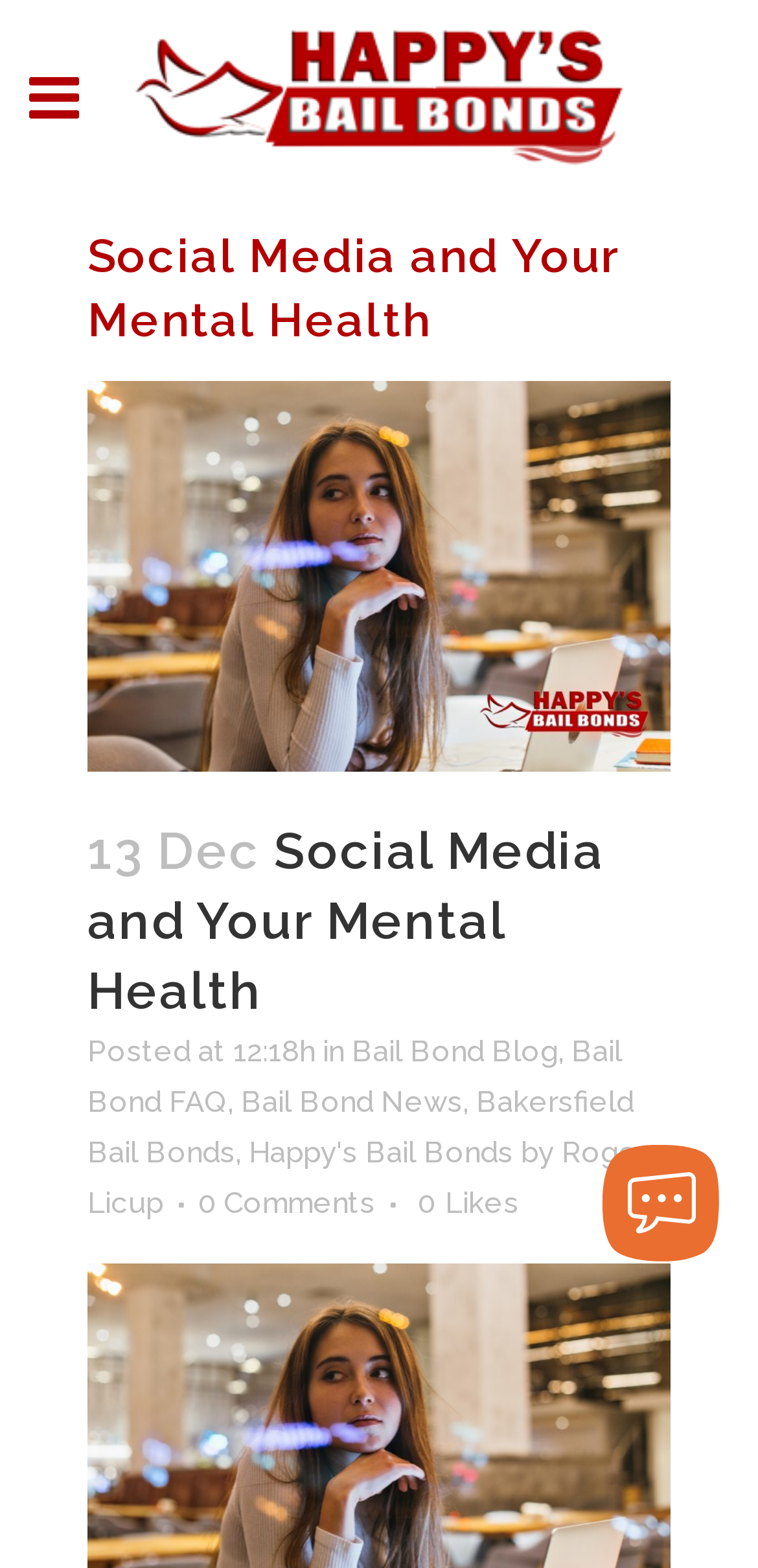What is the purpose of the button in the bottom right corner?
Analyze the image and provide a thorough answer to the question.

I found the answer by looking at the button in the bottom right corner. The button is labeled as 'Launch chat button', which suggests that its purpose is to launch a chat.